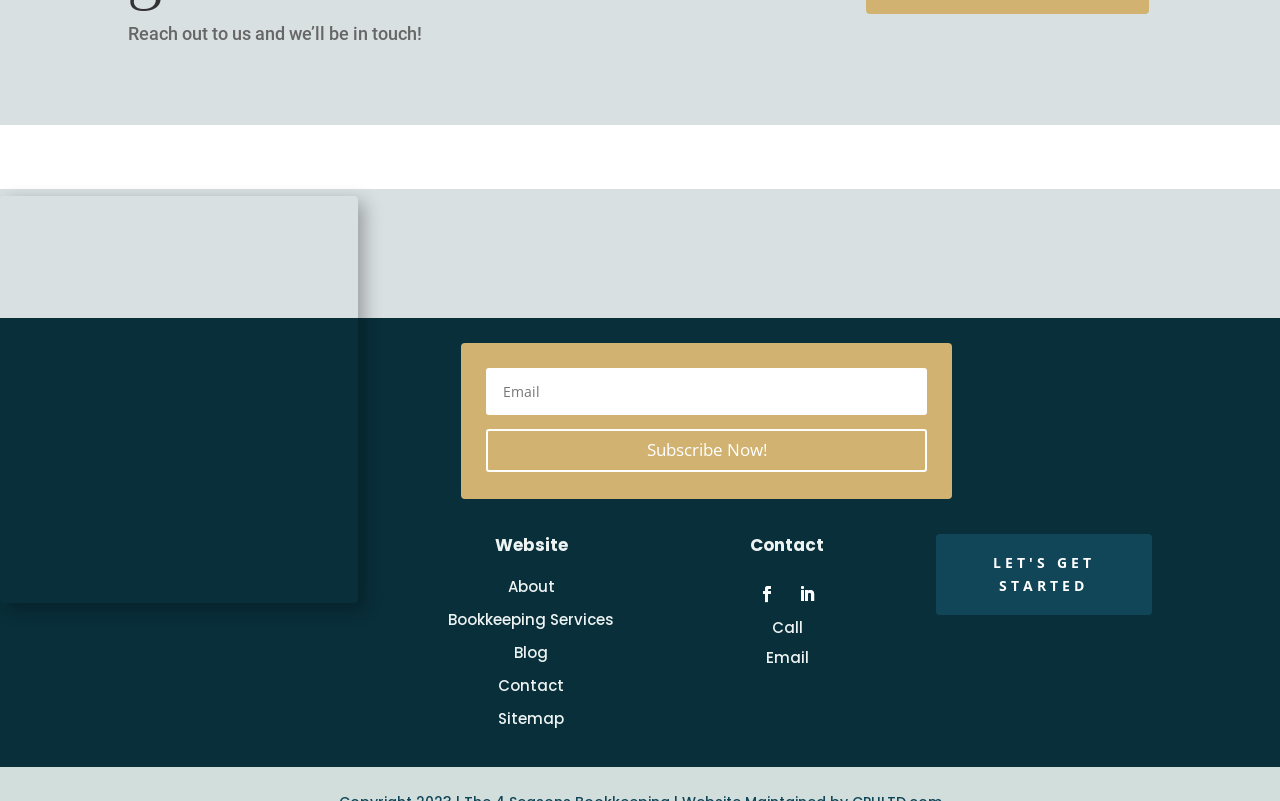Please identify the bounding box coordinates of the clickable element to fulfill the following instruction: "Check the 'Heating' information". The coordinates should be four float numbers between 0 and 1, i.e., [left, top, right, bottom].

None